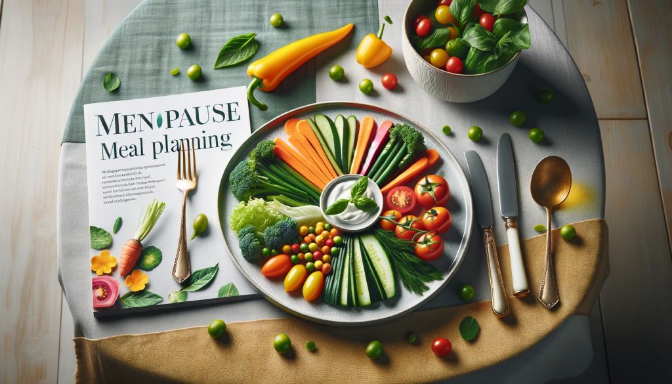What is the color of the cherry tomatoes?
Examine the screenshot and reply with a single word or phrase.

Red